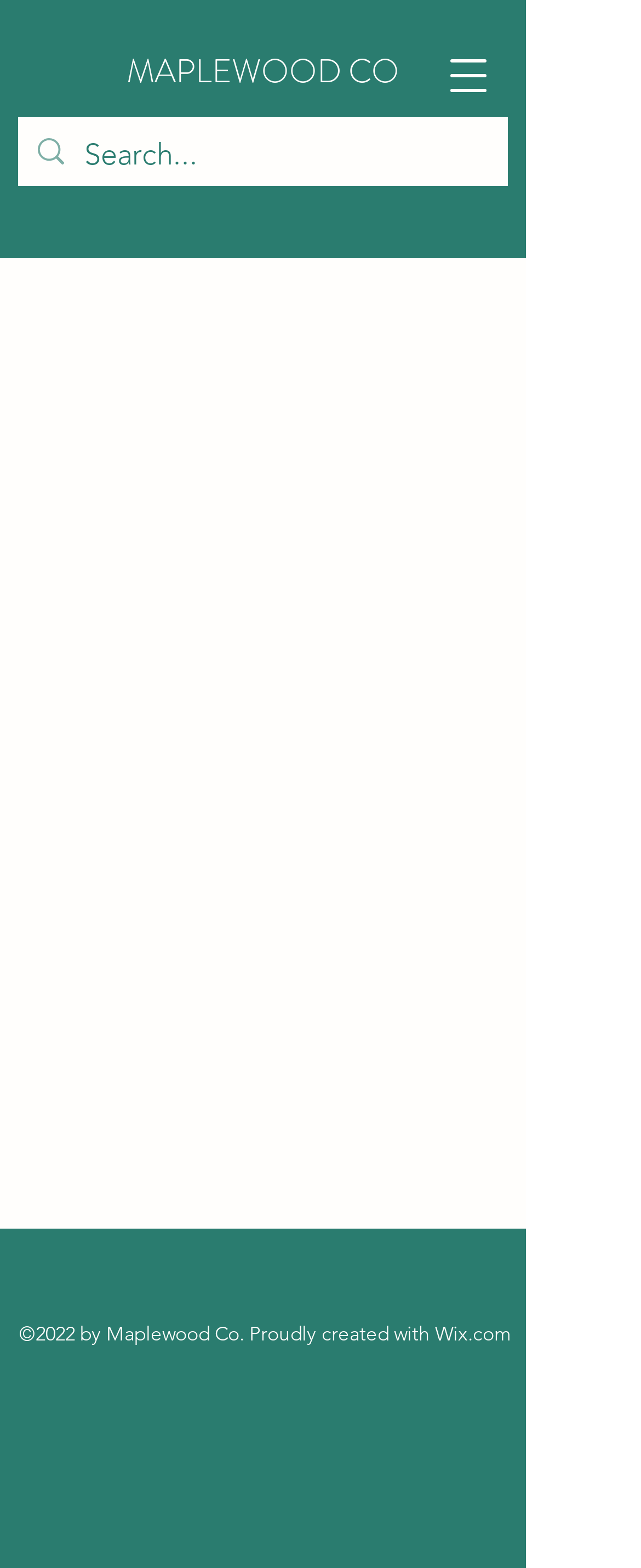What is the company name of the website?
Provide a well-explained and detailed answer to the question.

The company name can be found at the top of the webpage, where it says 'MAPLEWOOD CO' in a link format.